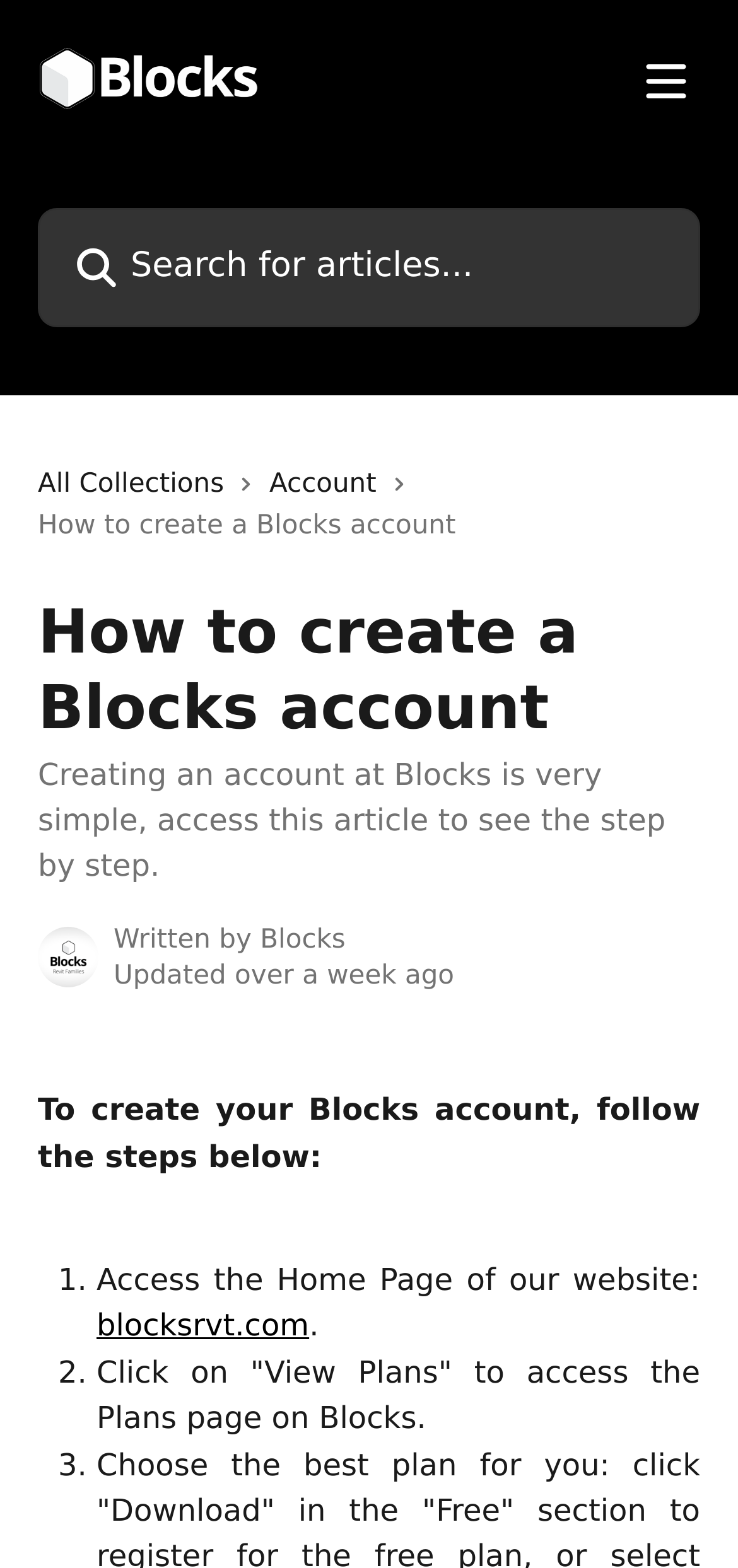How many steps are involved in creating a Blocks account?
Look at the image and respond with a one-word or short-phrase answer.

At least 3